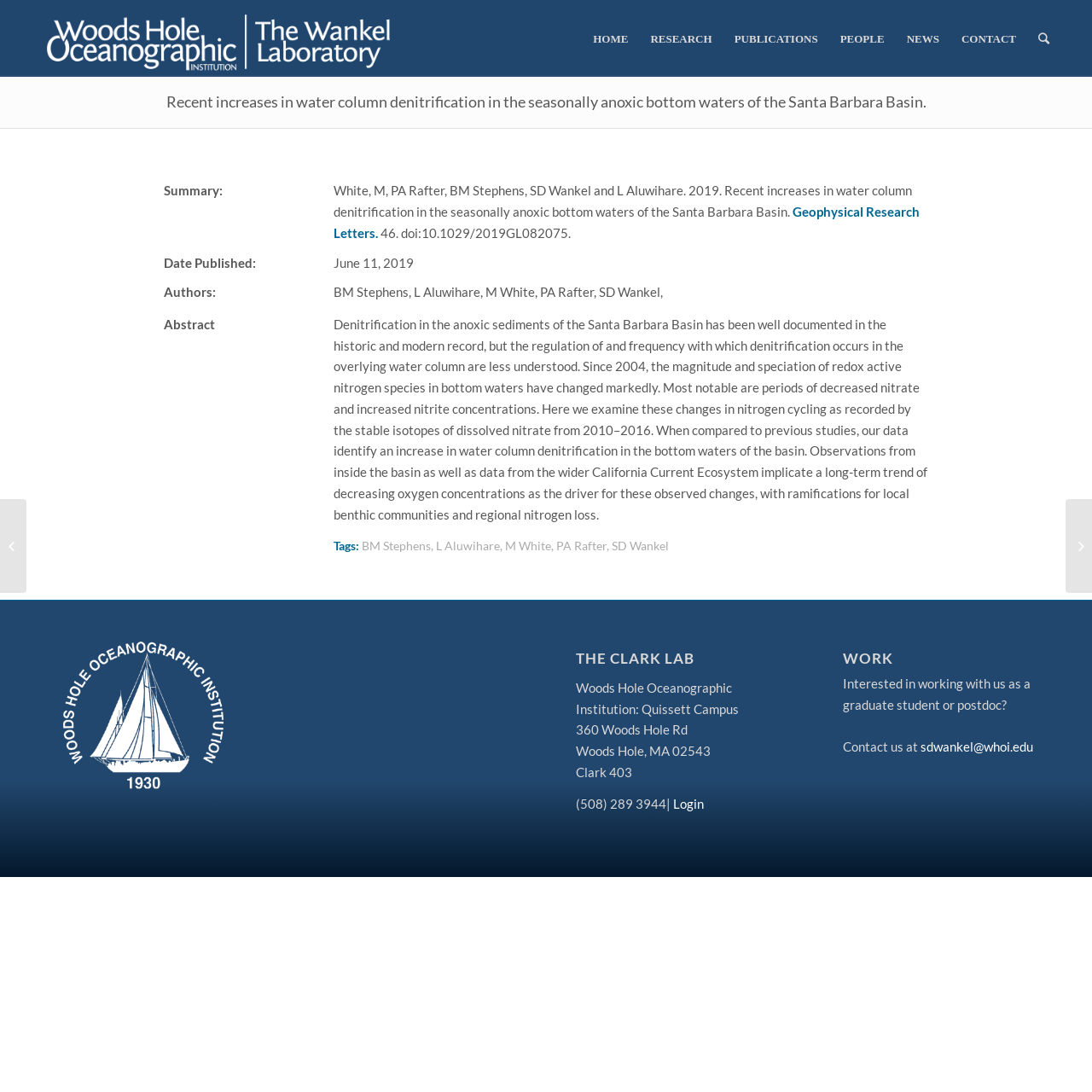Provide a brief response to the question using a single word or phrase: 
What is the institution affiliated with the lab?

Woods Hole Oceanographic Institution